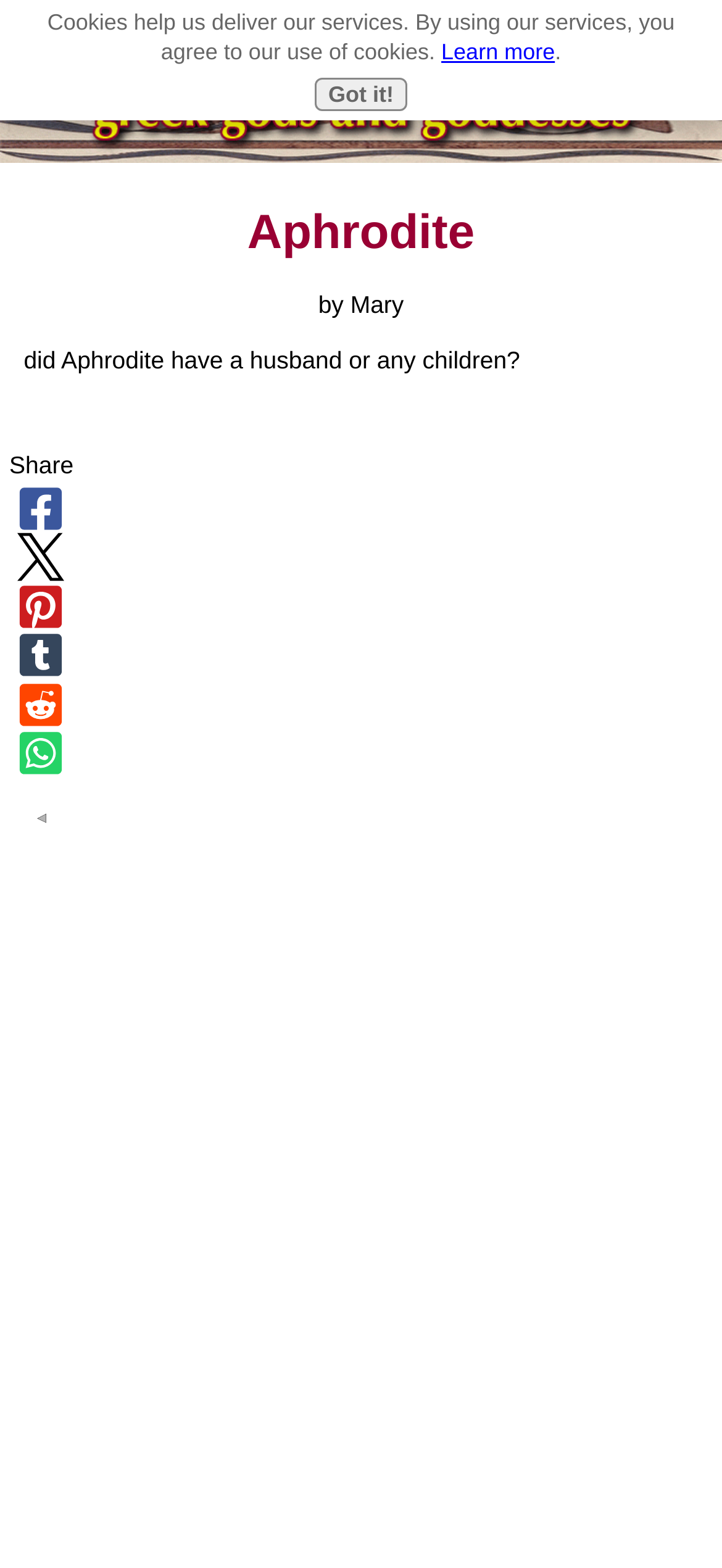Respond to the question with just a single word or phrase: 
What is the topic of discussion on this webpage?

Aphrodite's personal life